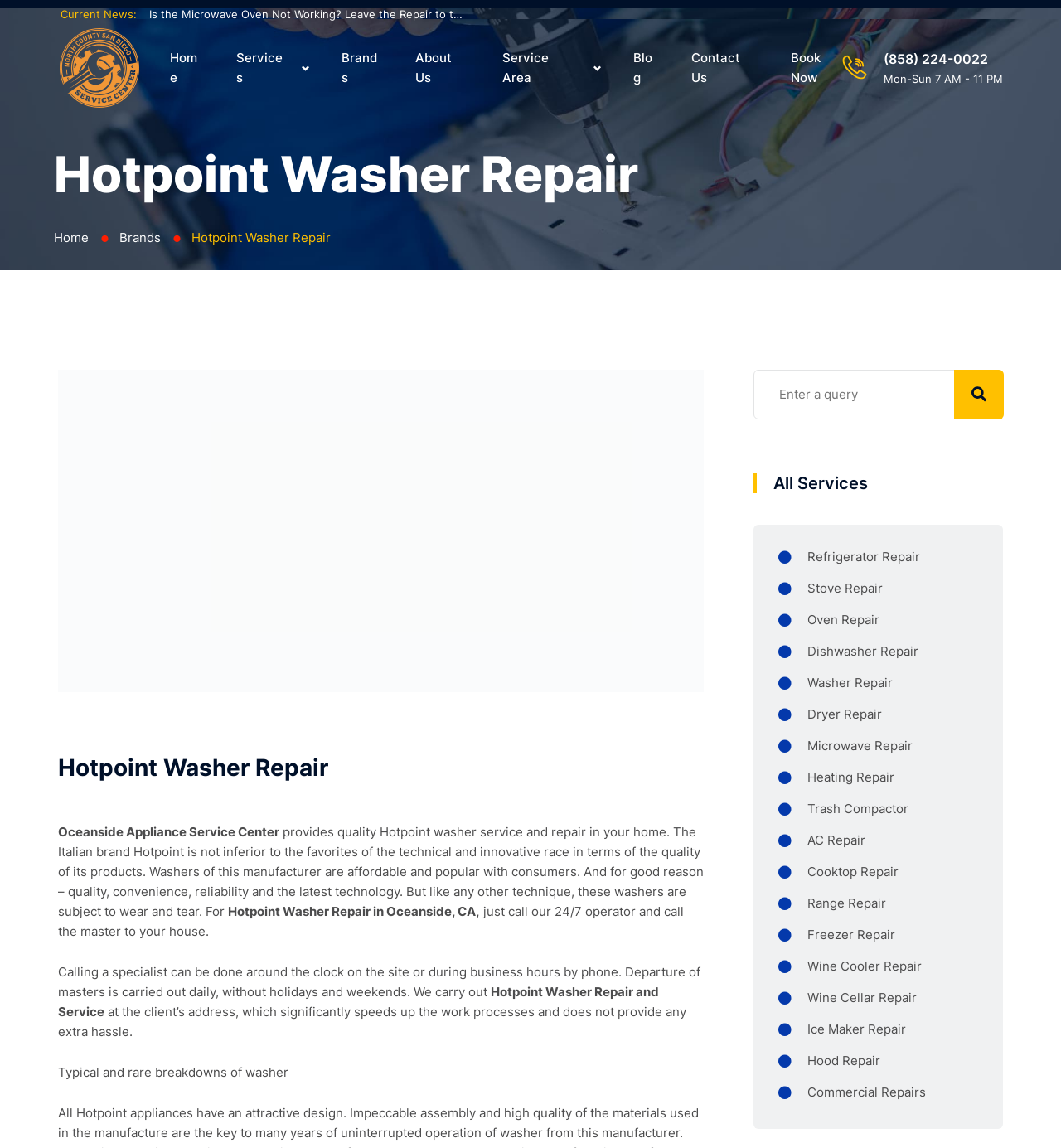Give a one-word or short phrase answer to this question: 
What is the address of the appliance service center?

4747 Oceanside Blvd, Oceanside